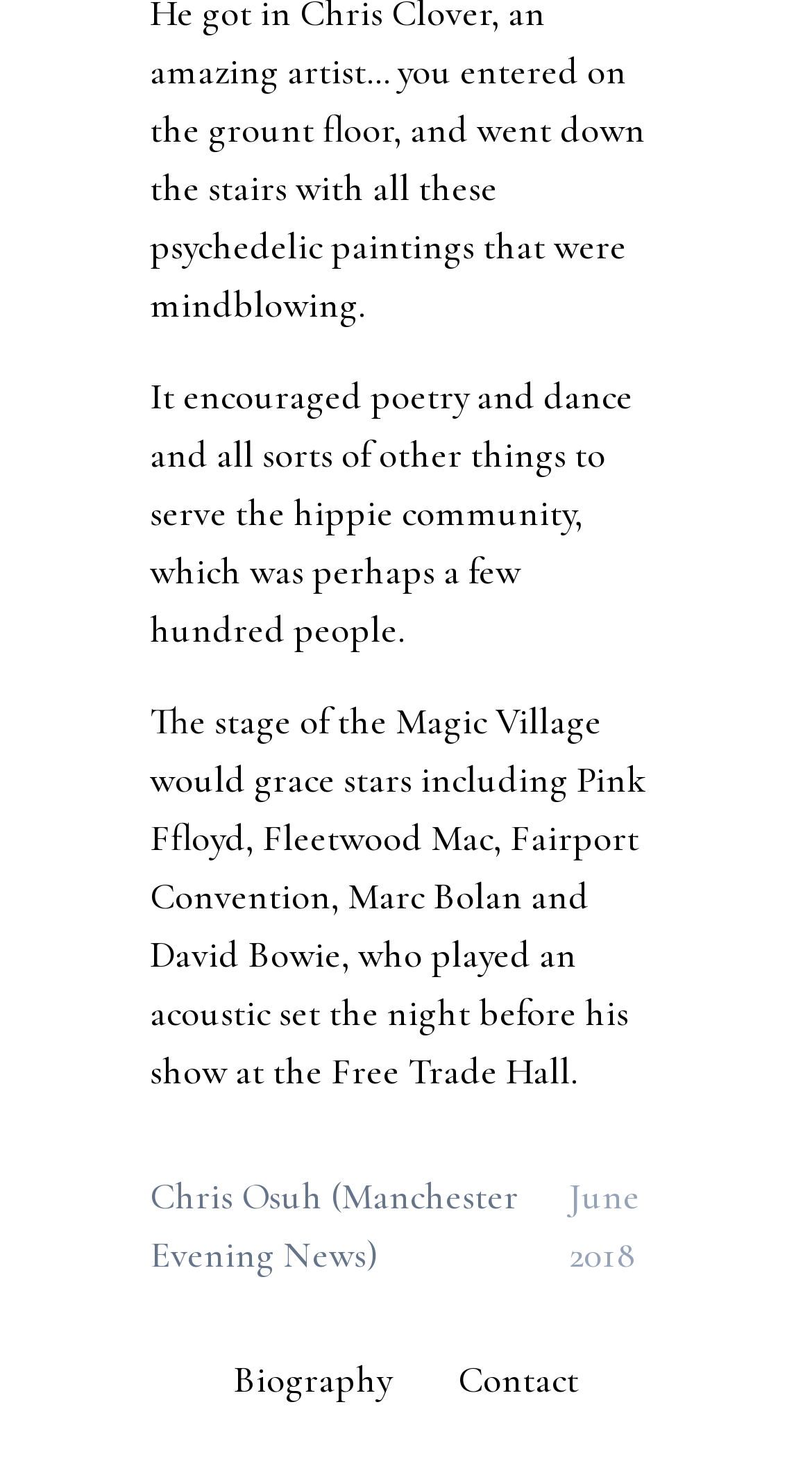What are the two options available at the bottom of the page?
Please provide a comprehensive and detailed answer to the question.

Based on the links 'Biography' and 'Contact' at the bottom of the page, we can infer that the two options available are Biography and Contact.